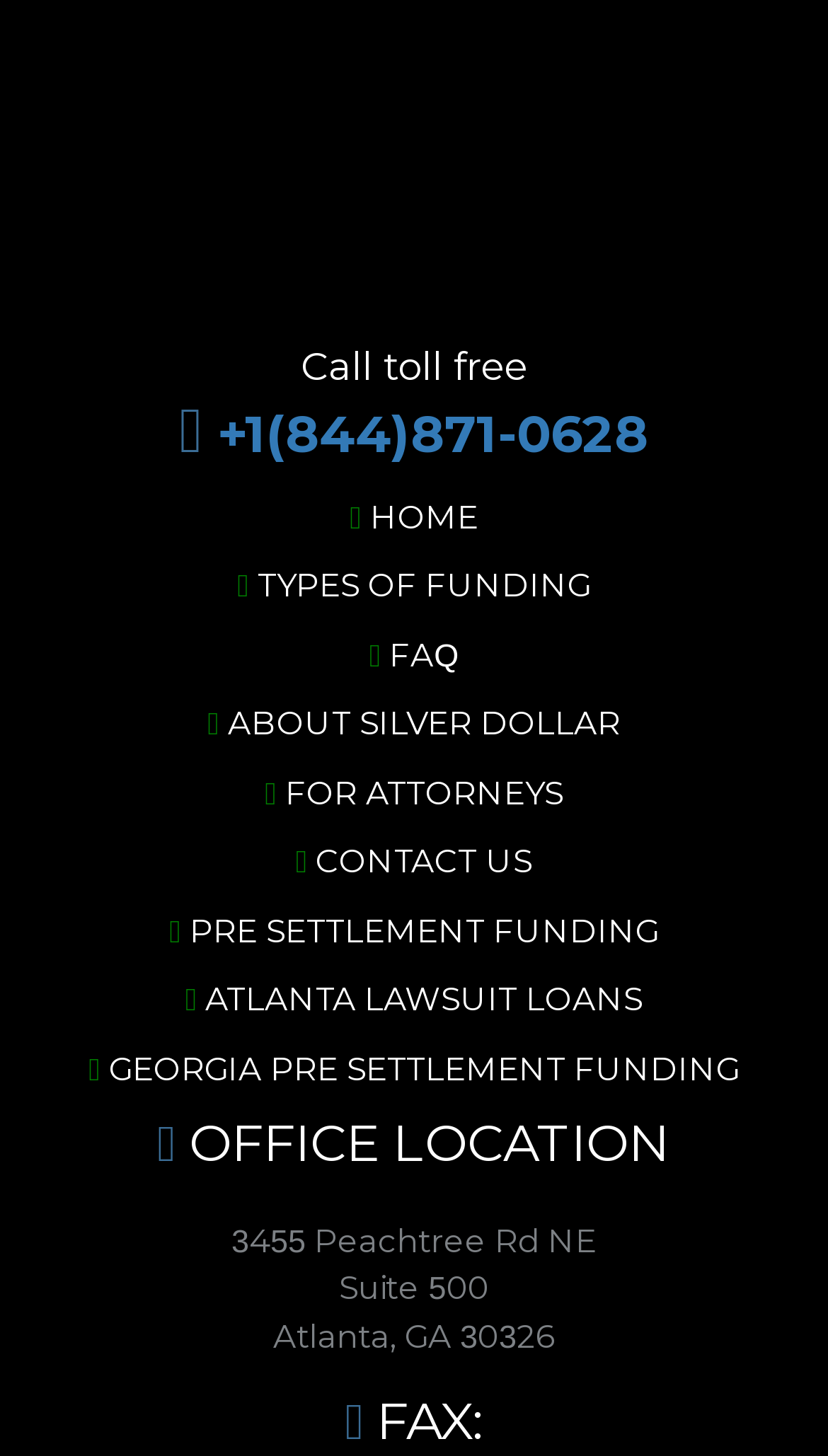Determine the bounding box coordinates of the UI element that matches the following description: "+1(844)871-0628". The coordinates should be four float numbers between 0 and 1 in the format [left, top, right, bottom].

[0.263, 0.276, 0.783, 0.319]